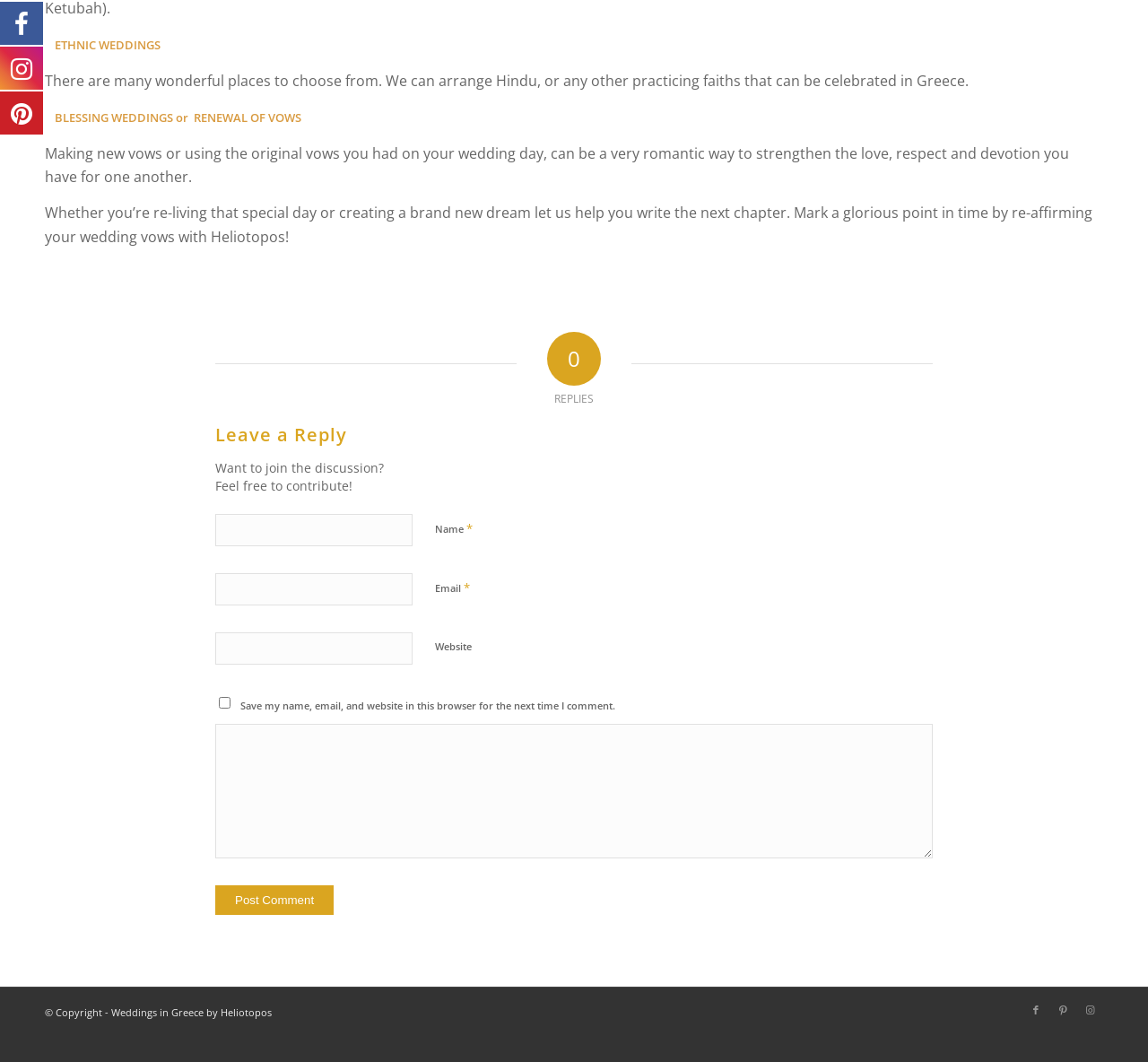Find the coordinates for the bounding box of the element with this description: "Facebook".

[0.891, 0.938, 0.914, 0.964]